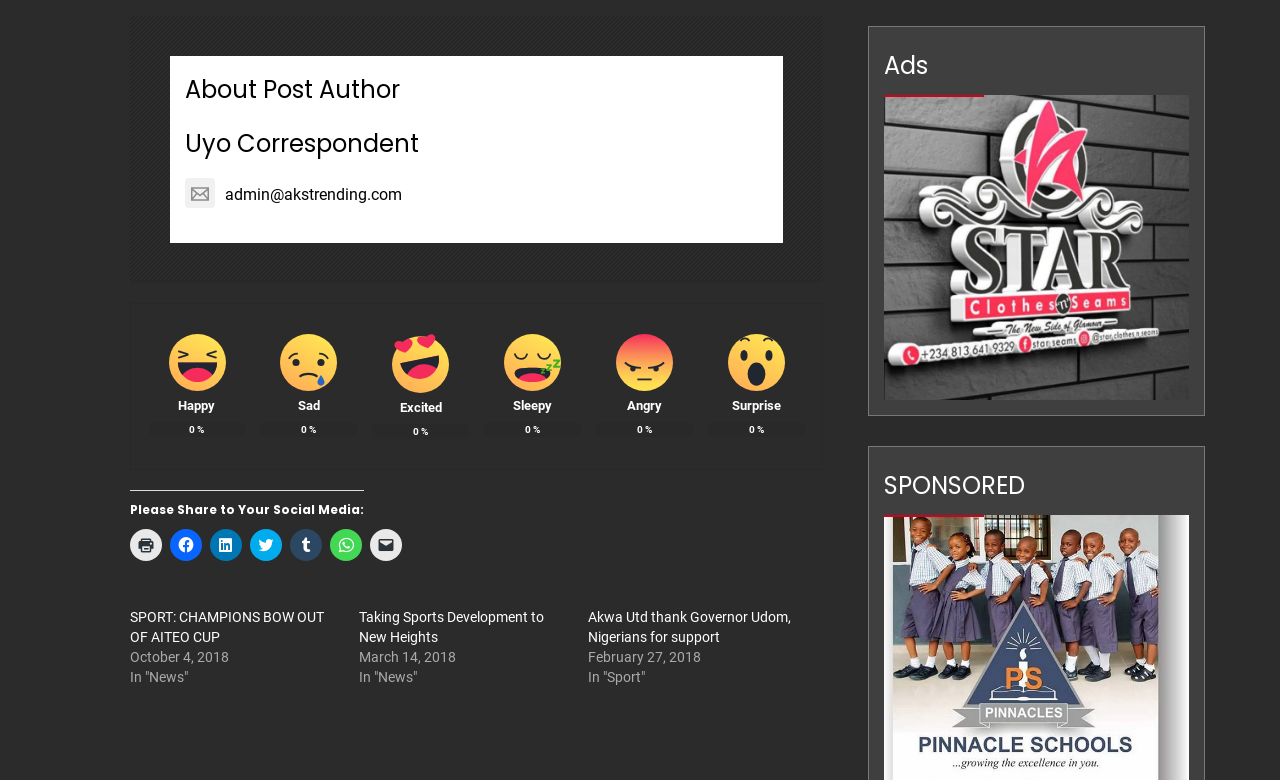What are the emotions represented by the images?
Please craft a detailed and exhaustive response to the question.

The webpage contains a section with images representing different emotions, including Happy, Sad, Excited, Sleepy, Angry, and Surprise. Each image is accompanied by a link with the corresponding emotion.